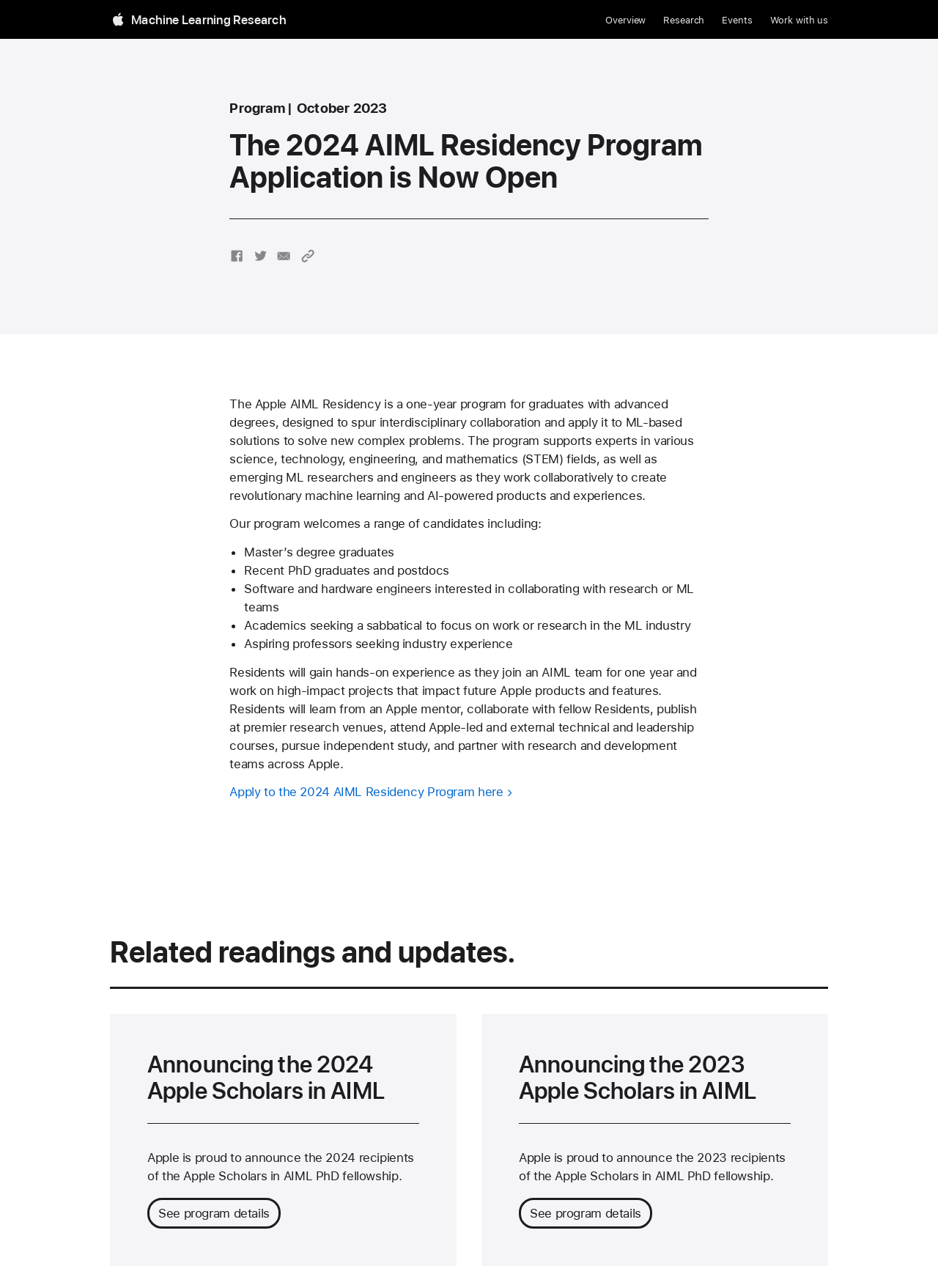Provide the bounding box coordinates of the HTML element this sentence describes: "Events".

[0.77, 0.01, 0.802, 0.022]